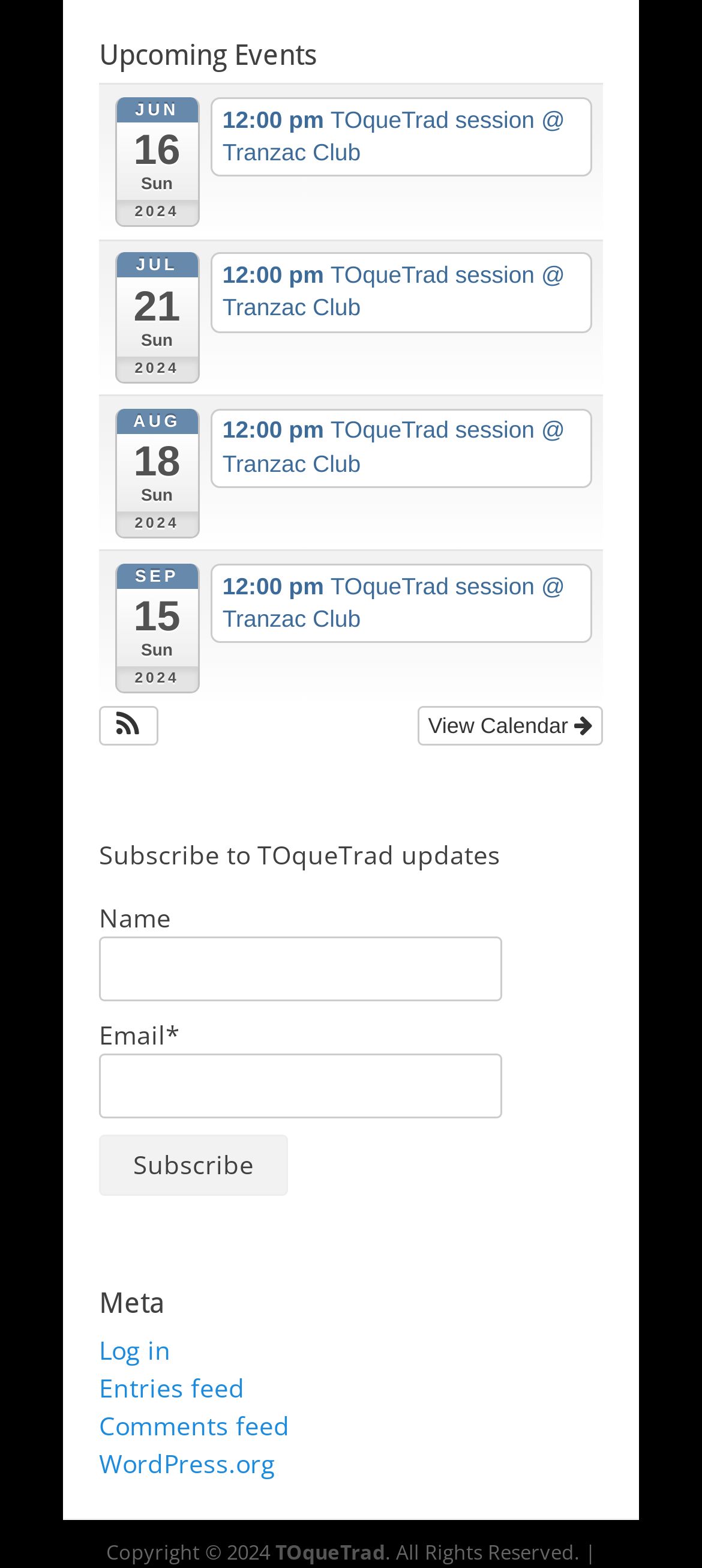Use a single word or phrase to respond to the question:
What is the function of the button with the icon ''?

Subscribe